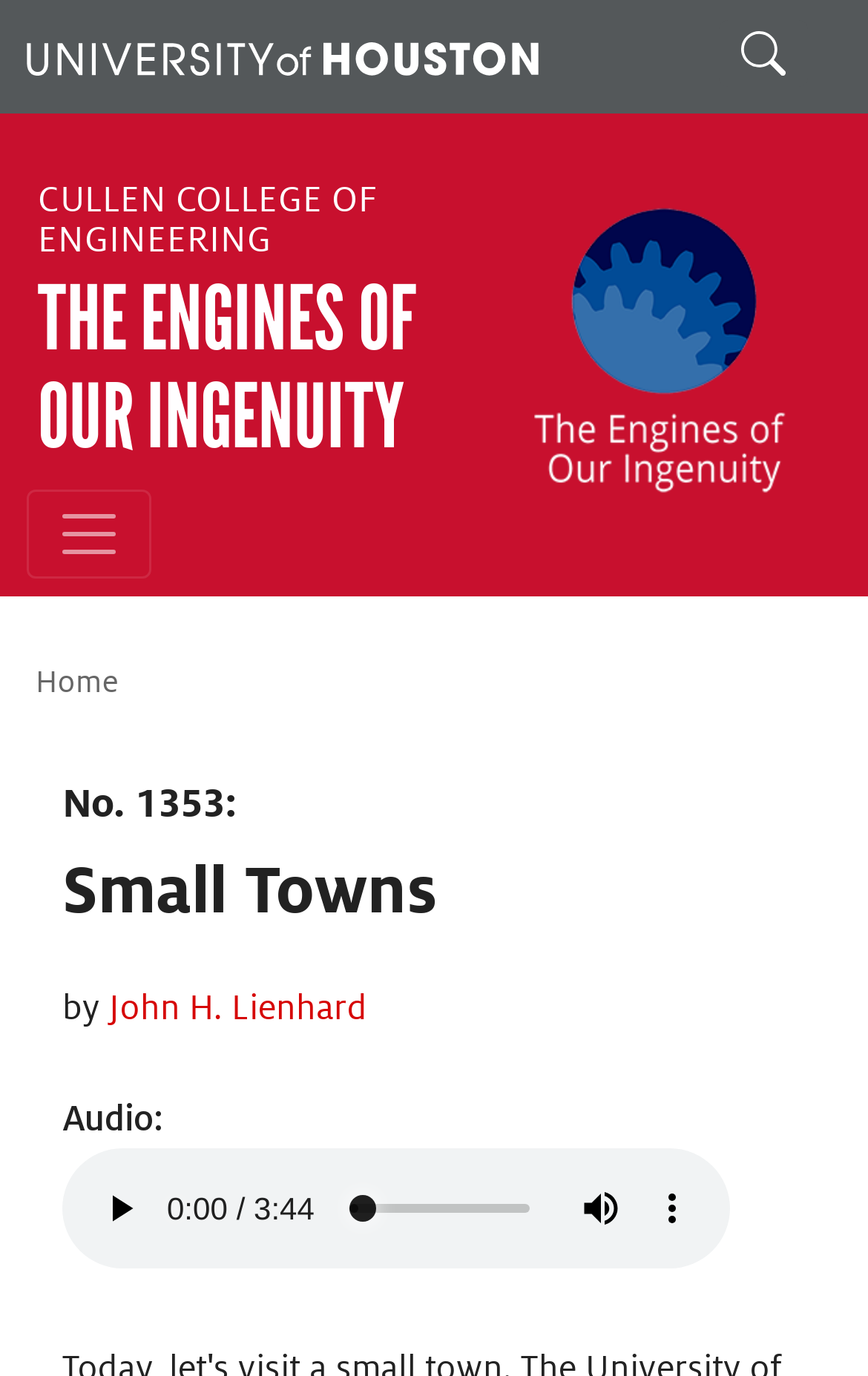Locate the bounding box coordinates of the item that should be clicked to fulfill the instruction: "Read A Beginner’s Guide To Buying Real Estate Properties in Malta".

None